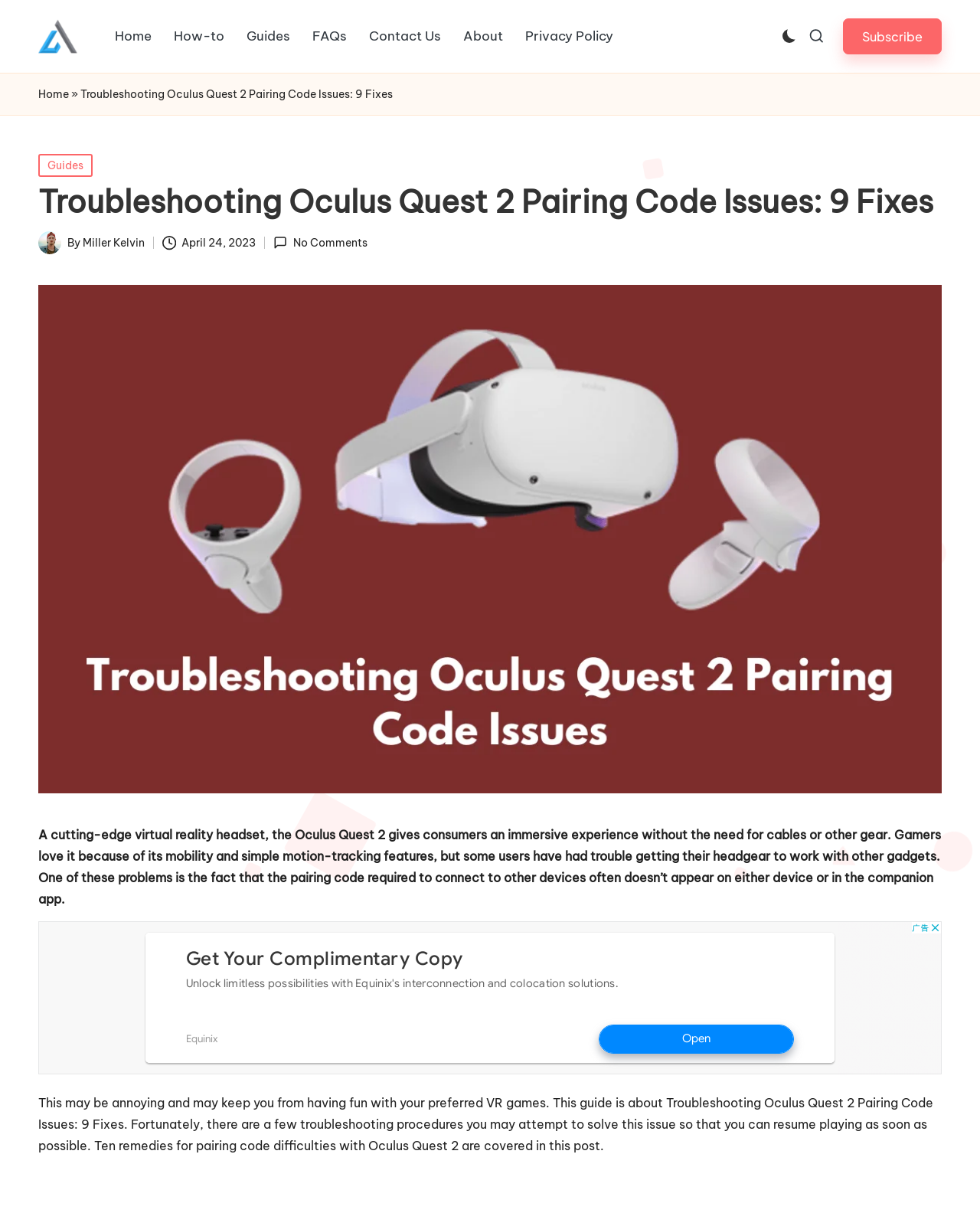What is the author of the article?
Answer the question in as much detail as possible.

The author of the article can be found by looking at the text 'By' followed by the author's name, which is 'Miller Kelvin'.